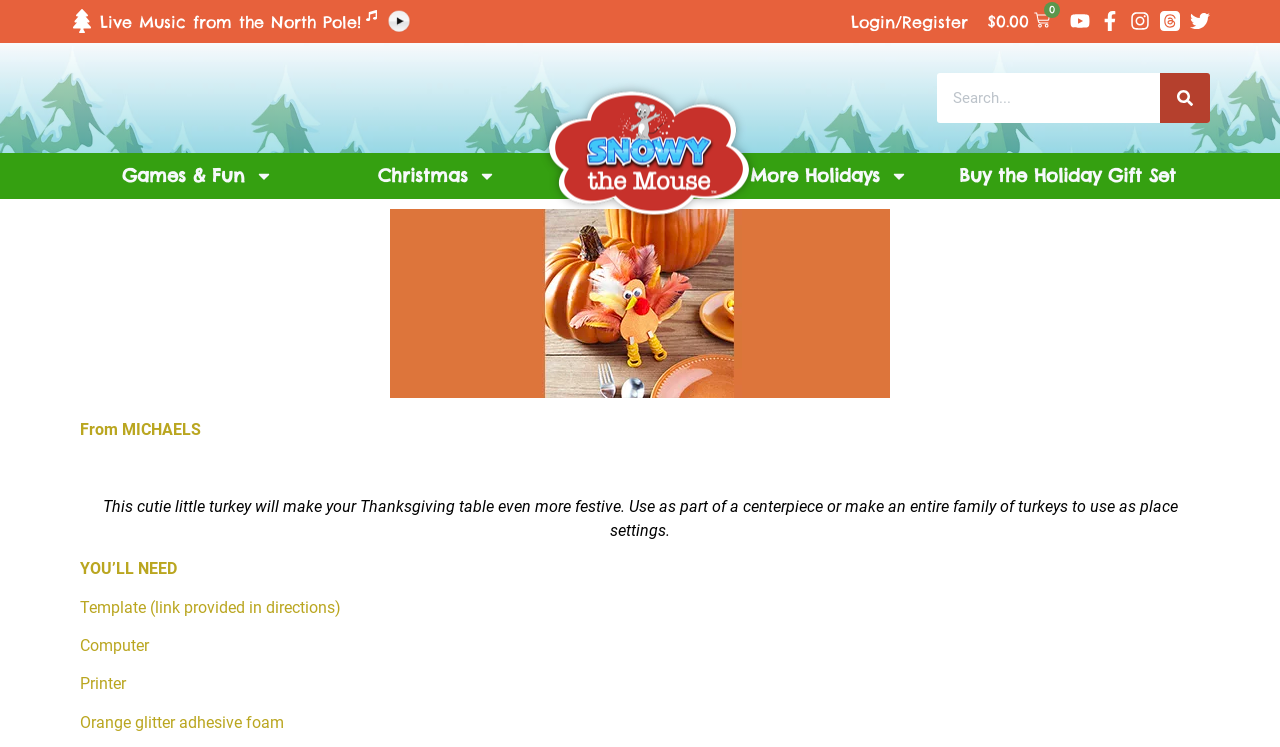What is the theme of the webpage?
Please give a detailed and elaborate answer to the question.

The webpage has a Christmas theme because it features a turkey decoration, mentions 'Thanksgiving table', and has links to 'Christmas' and 'More Holidays' sections.